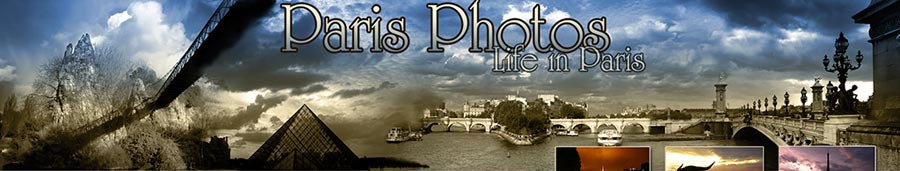What is written on the banner besides 'Paris Photos'?
Provide a detailed and extensive answer to the question.

According to the caption, the phrase 'Life in Paris' is written on the banner, emphasizing the vibrant experiences the city offers, in addition to the title 'Paris Photos'.